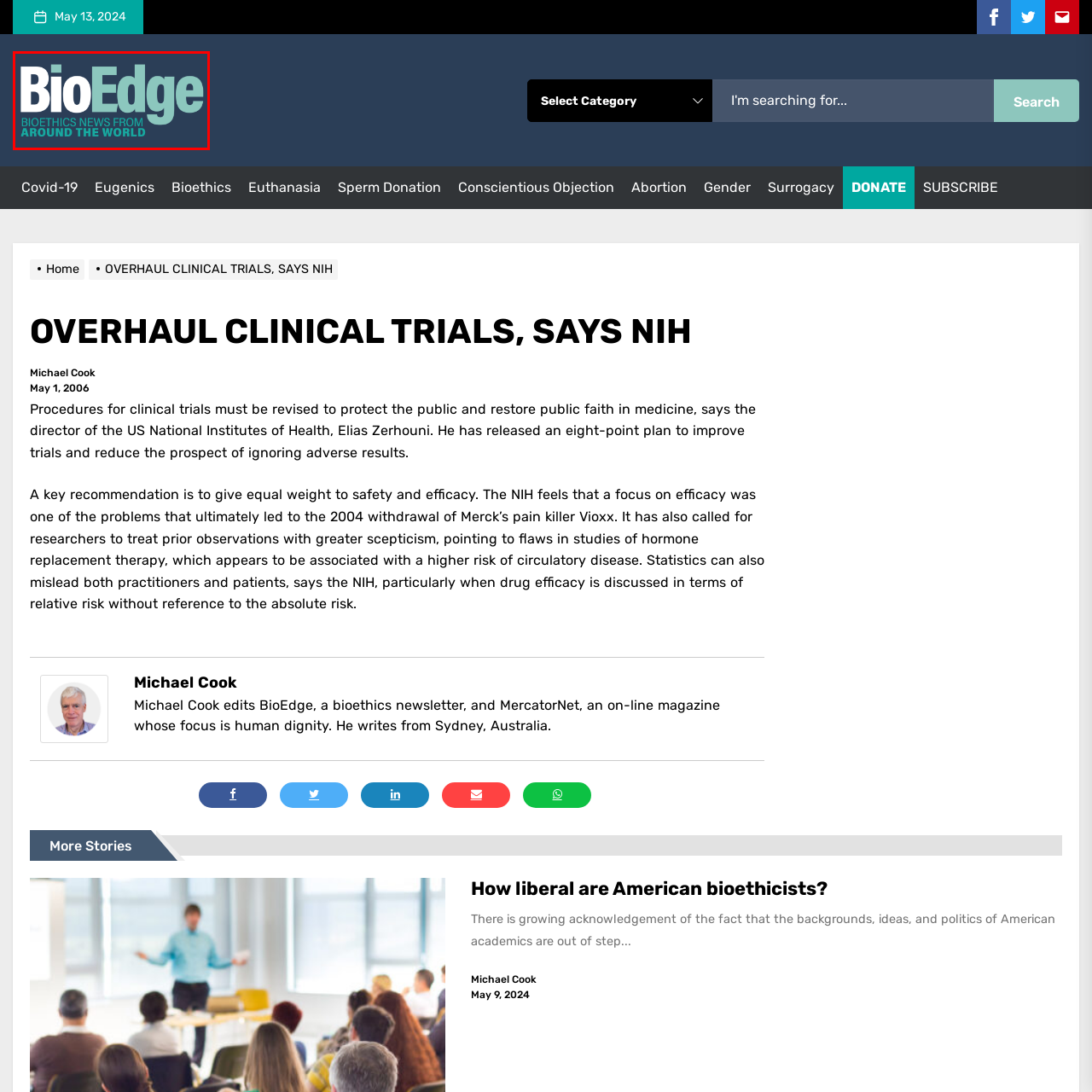Generate a detailed caption for the content inside the red bounding box.

The image features the logo of "BioEdge," a publication dedicated to reporting on bioethics news from around the globe. The logo prominently displays the name "BioEdge" in a modern, bold font, with the word "Bio" in white and "Edge" in a vibrant turquoise, set against a deep blue background. Underneath the main title, the tagline "BIOETHICS NEWS FROM AROUND THE WORLD" is presented in a smaller, clear font, indicating the publication's focus on global bioethical issues and developments. This visual identity reflects the publication's commitment to providing insightful and timely information on bioethics.